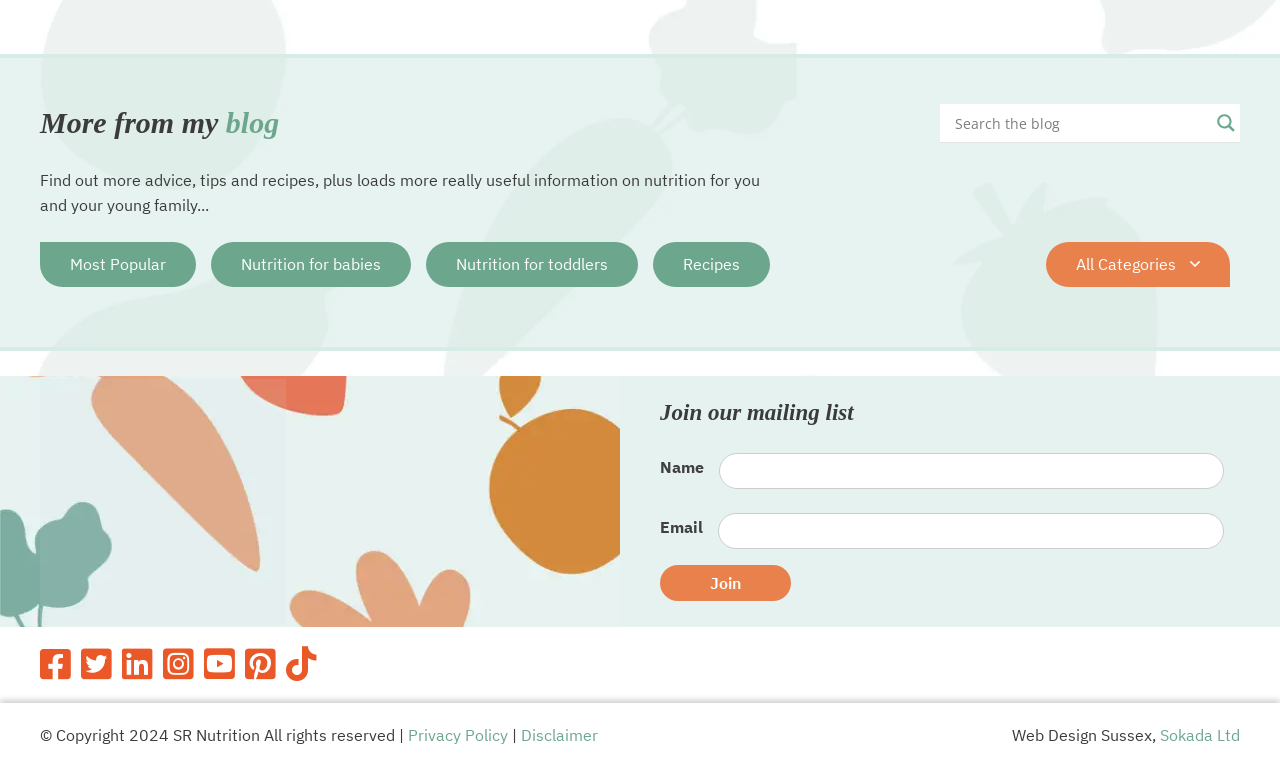Determine the bounding box coordinates for the area that should be clicked to carry out the following instruction: "Enter your name".

[0.562, 0.59, 0.956, 0.637]